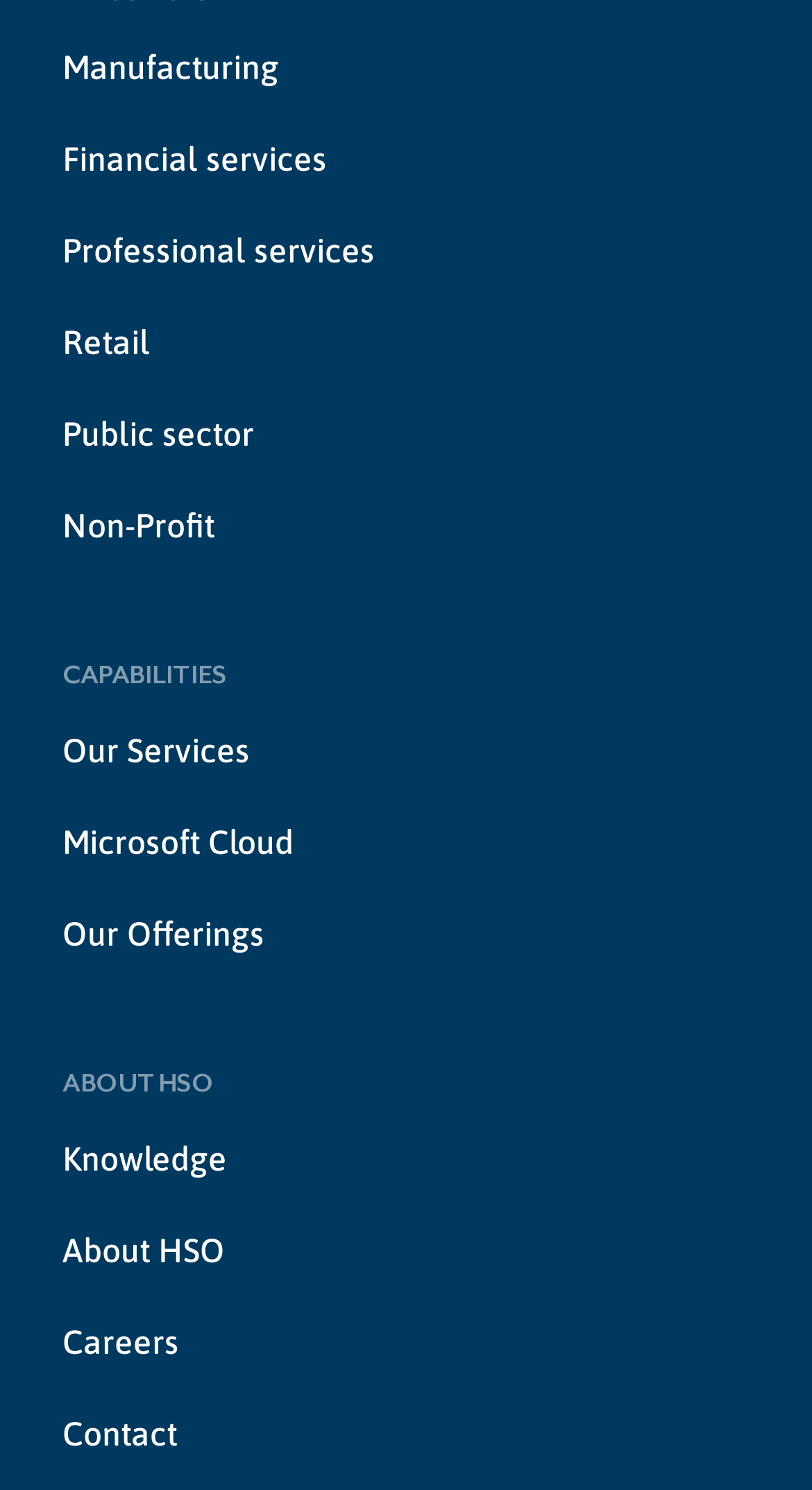Please provide a comprehensive response to the question based on the details in the image: How many links are under the 'ABOUT HSO' heading?

By examining the links under the 'ABOUT HSO' heading, I counted a total of three links: 'Knowledge', 'About HSO', and 'Careers'. These links have bounding box coordinates that indicate their vertical positions on the webpage.